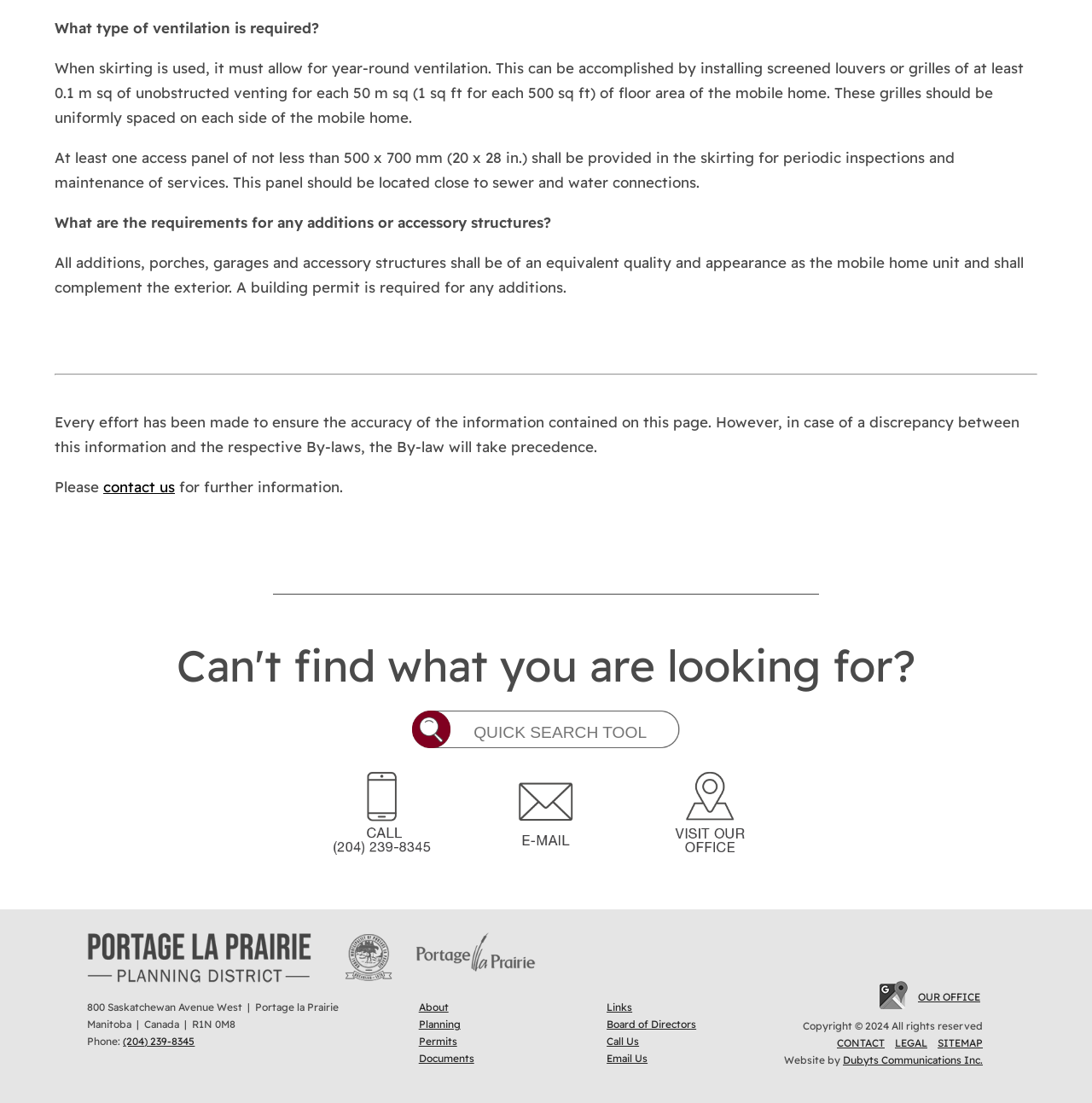Identify the bounding box coordinates of the clickable region required to complete the instruction: "search using the quick search tool". The coordinates should be given as four float numbers within the range of 0 and 1, i.e., [left, top, right, bottom].

[0.417, 0.655, 0.604, 0.673]